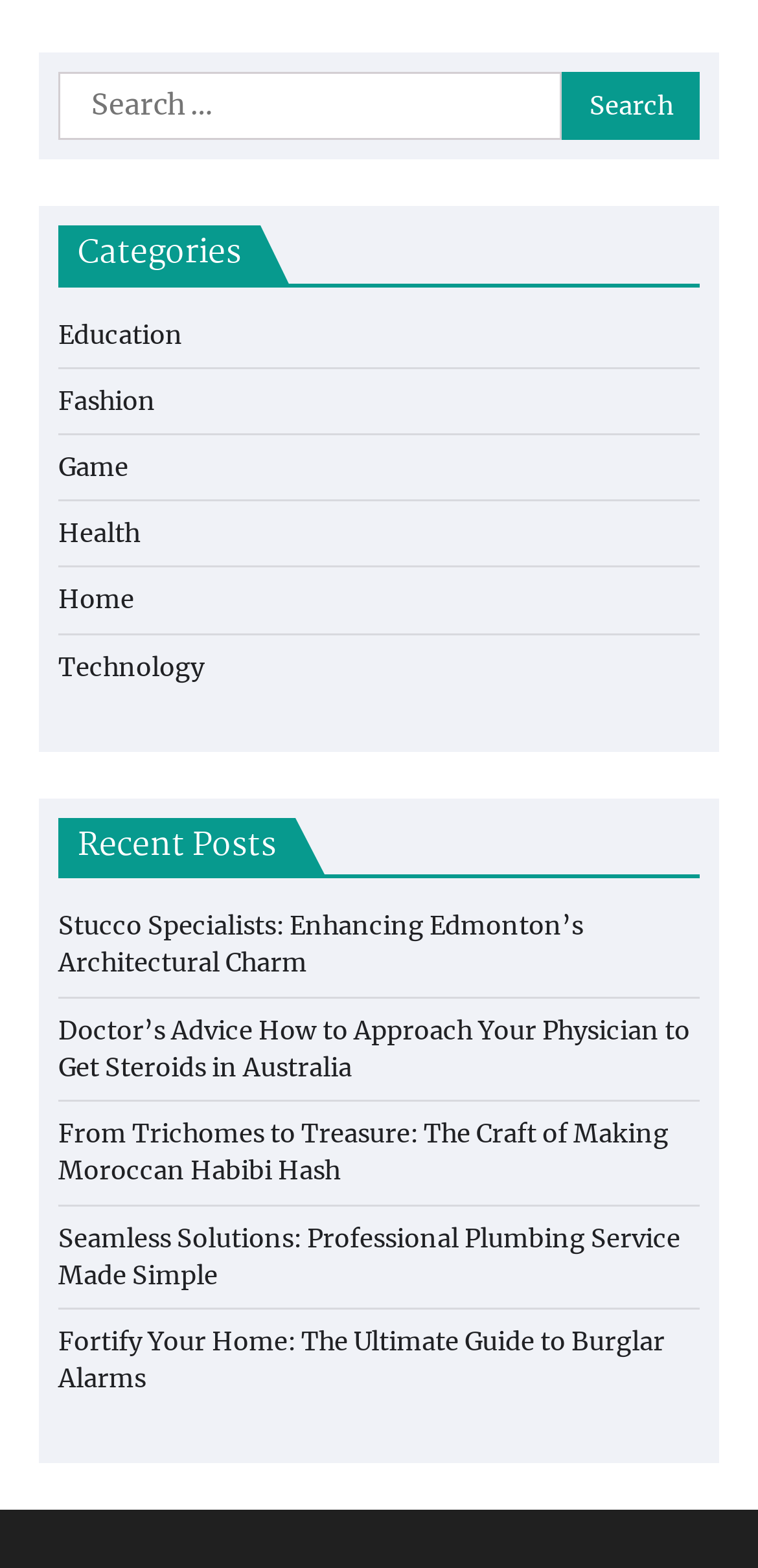Find the bounding box coordinates of the element I should click to carry out the following instruction: "Search for something".

[0.077, 0.046, 0.742, 0.09]